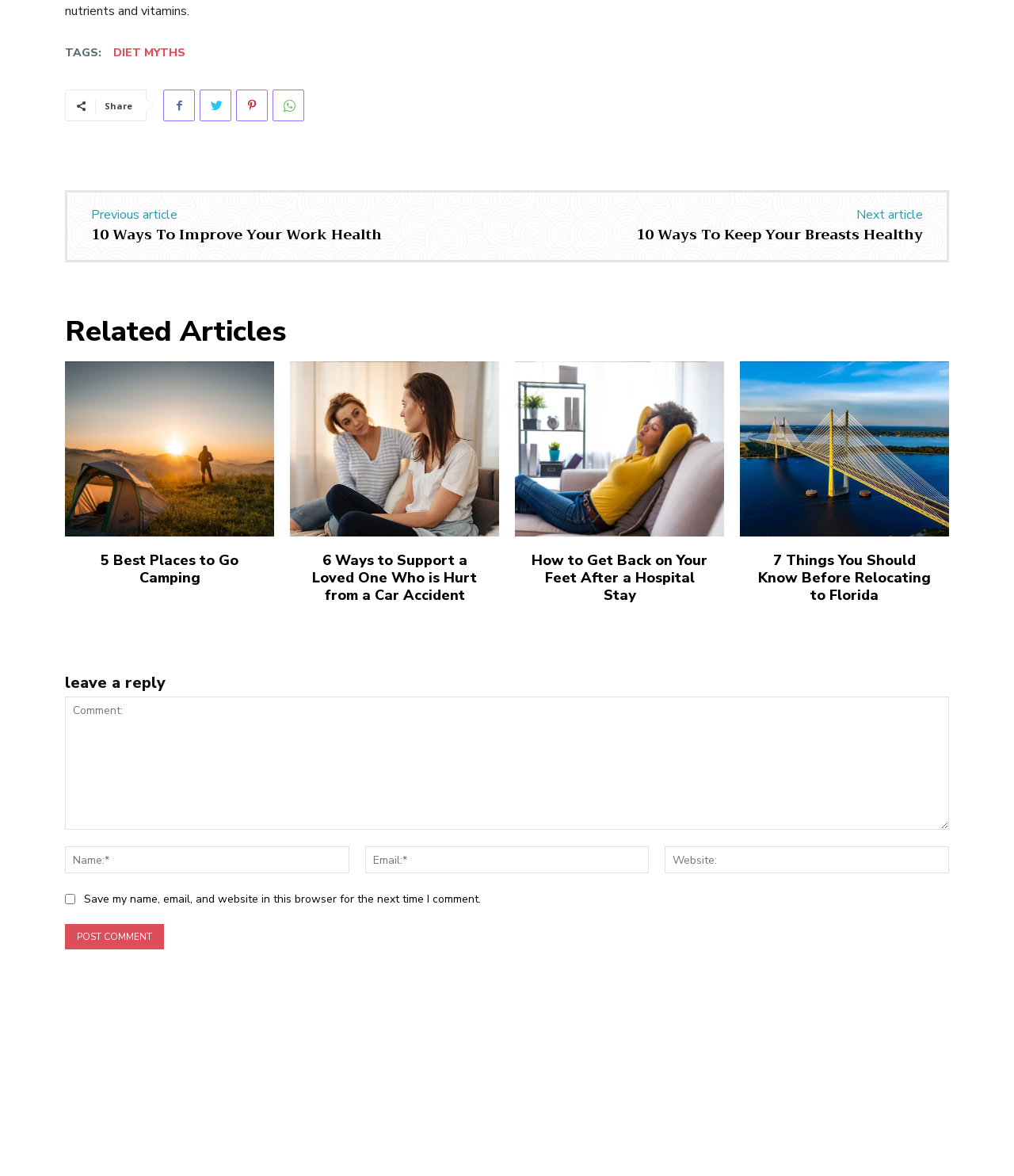What is the format of the 'Related Articles' section?
Answer the question in a detailed and comprehensive manner.

The 'Related Articles' section is formatted as a list of links, each with a heading and a brief description. The links are organized in a vertical list, with each link having a similar structure and design.